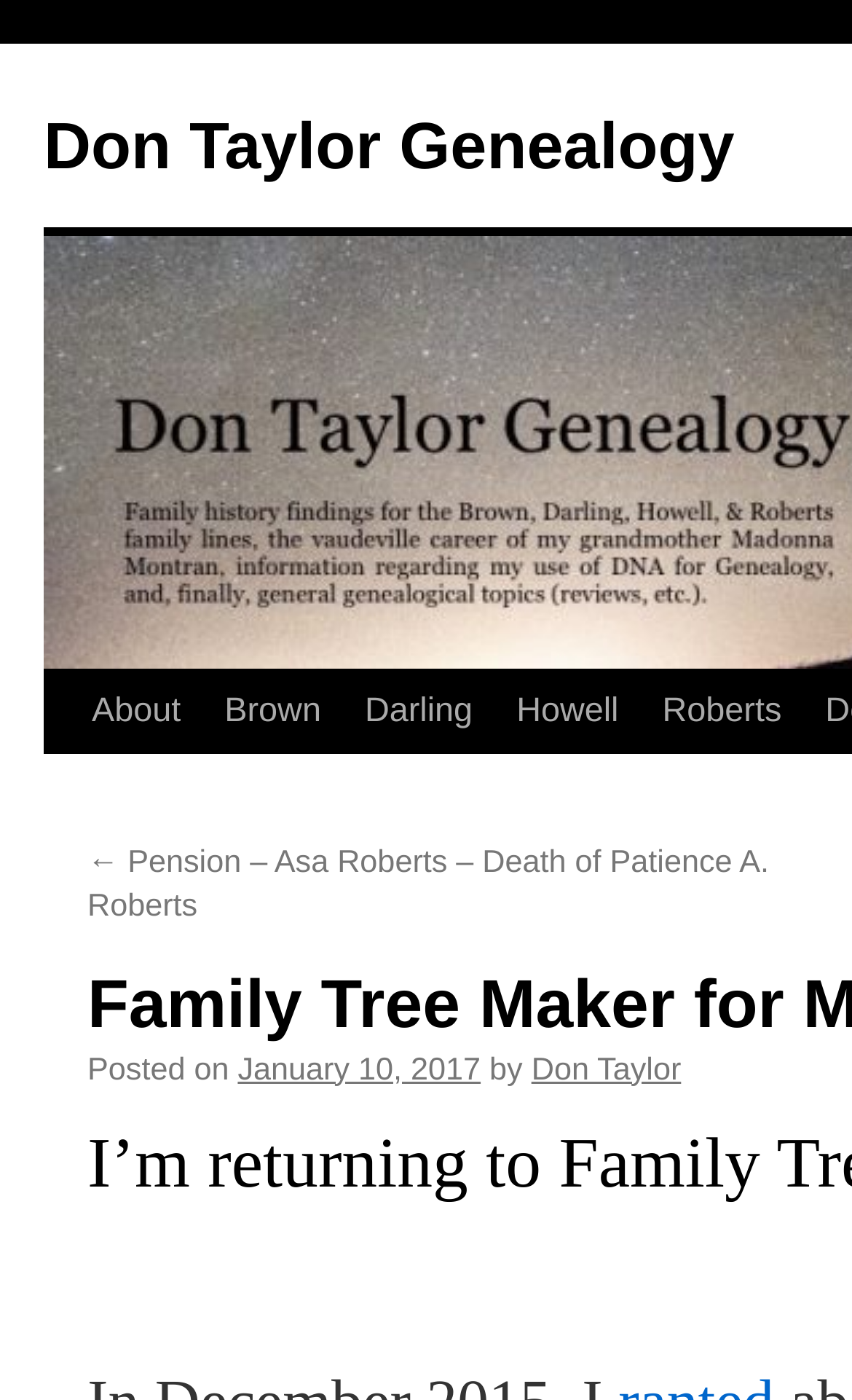Identify the bounding box coordinates for the element that needs to be clicked to fulfill this instruction: "read Pension – Asa Roberts – Death of Patience A. Roberts". Provide the coordinates in the format of four float numbers between 0 and 1: [left, top, right, bottom].

[0.103, 0.604, 0.903, 0.661]